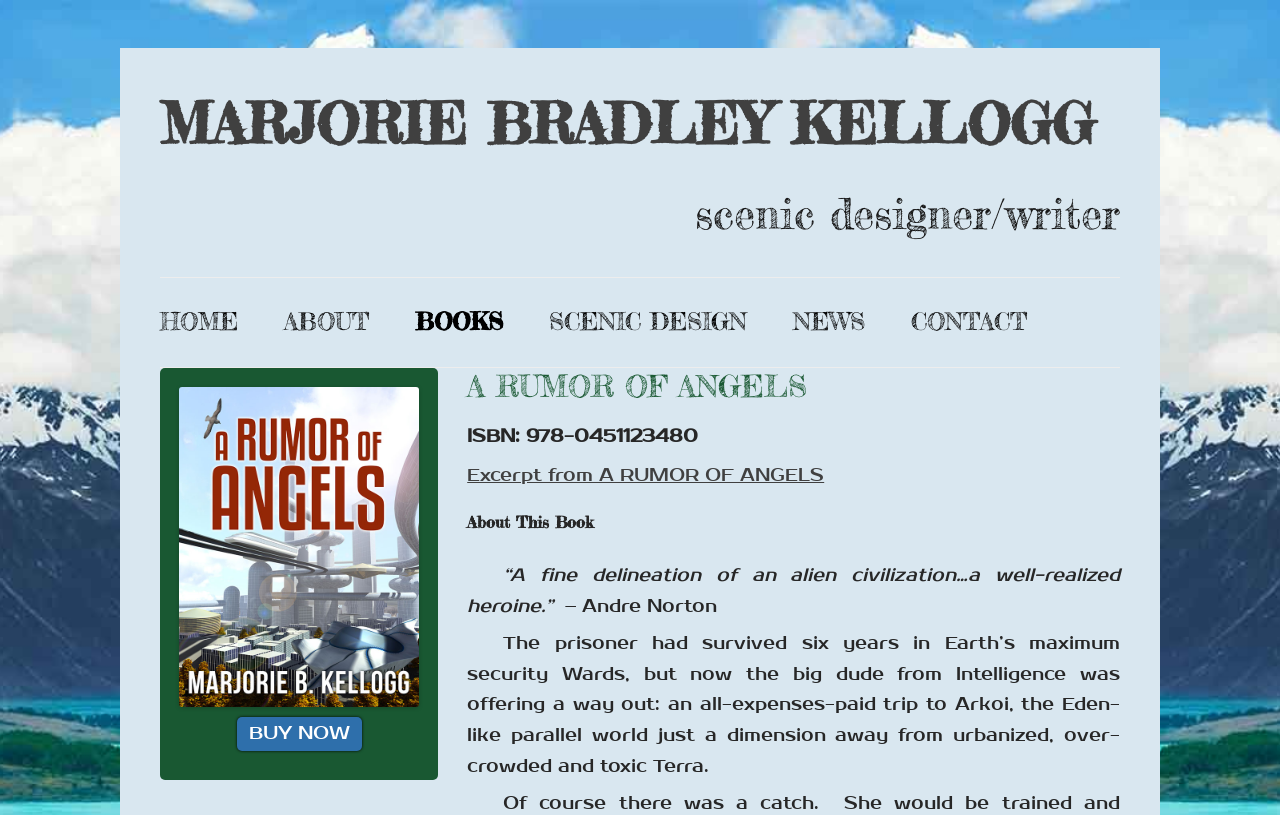Locate the bounding box coordinates of the element you need to click to accomplish the task described by this instruction: "View the excerpt from A RUMOR OF ANGELS".

[0.365, 0.569, 0.644, 0.597]